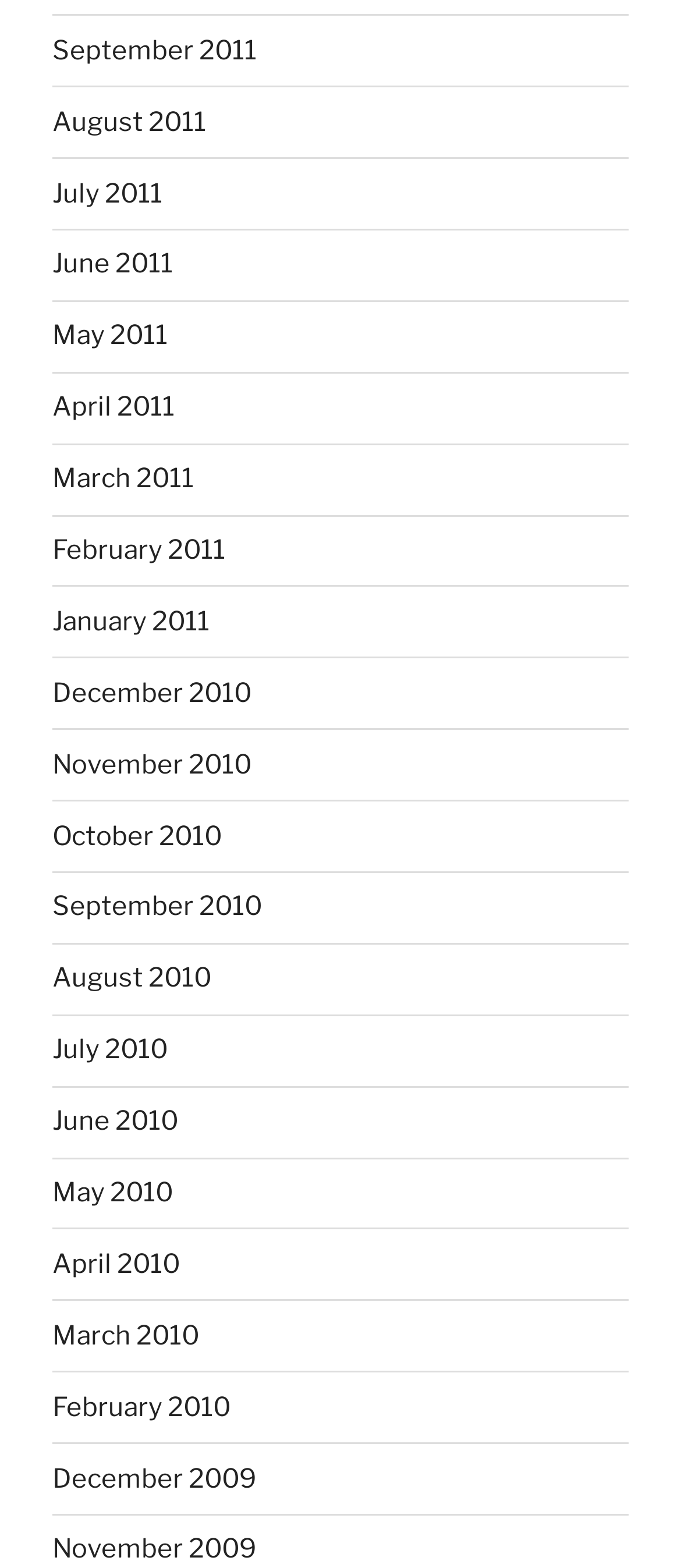How many months are listed?
Based on the screenshot, answer the question with a single word or phrase.

24